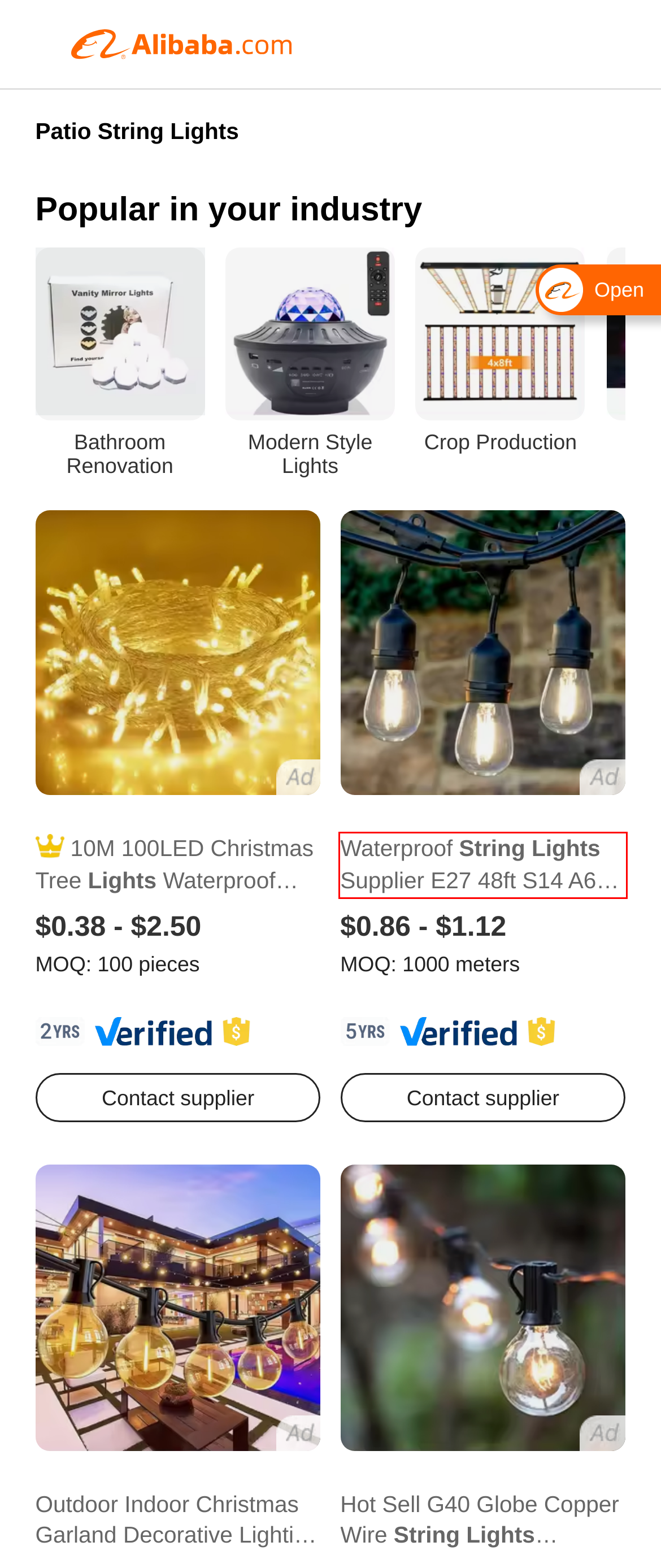Extract and provide the text found inside the red rectangle in the screenshot of the webpage.

Waterproof String Lights Supplier E27 48ft S14 A60 20m 100m Festoon Light Solar Holiday Garden Patio Cafe Decorative Waterproof Outdoor LED String Light